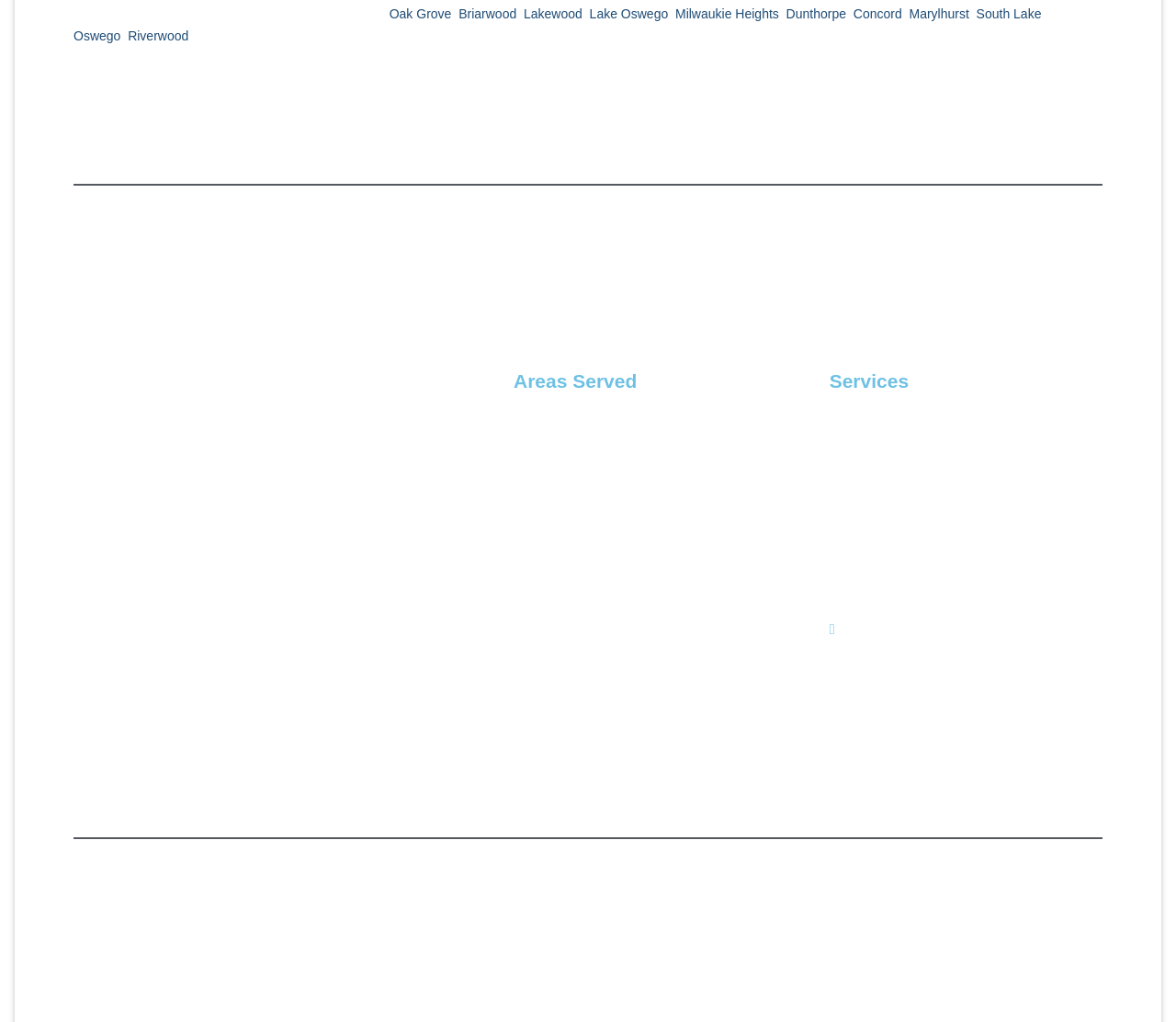Please determine the bounding box coordinates of the element's region to click for the following instruction: "Learn more about 'Heating and Cooling' services".

[0.705, 0.404, 0.894, 0.426]